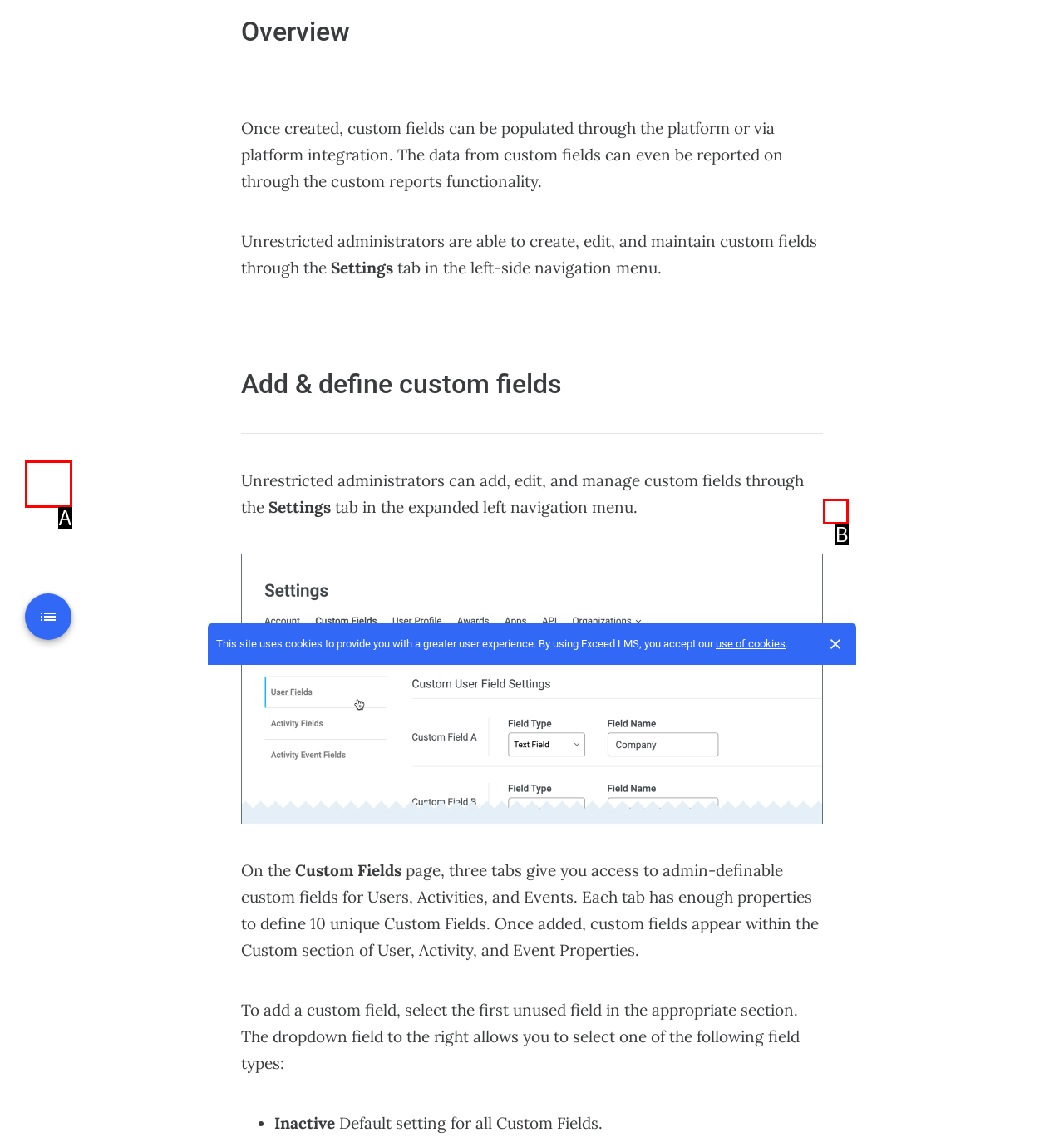Choose the letter that best represents the description: aria-label="Close". Answer with the letter of the selected choice directly.

B